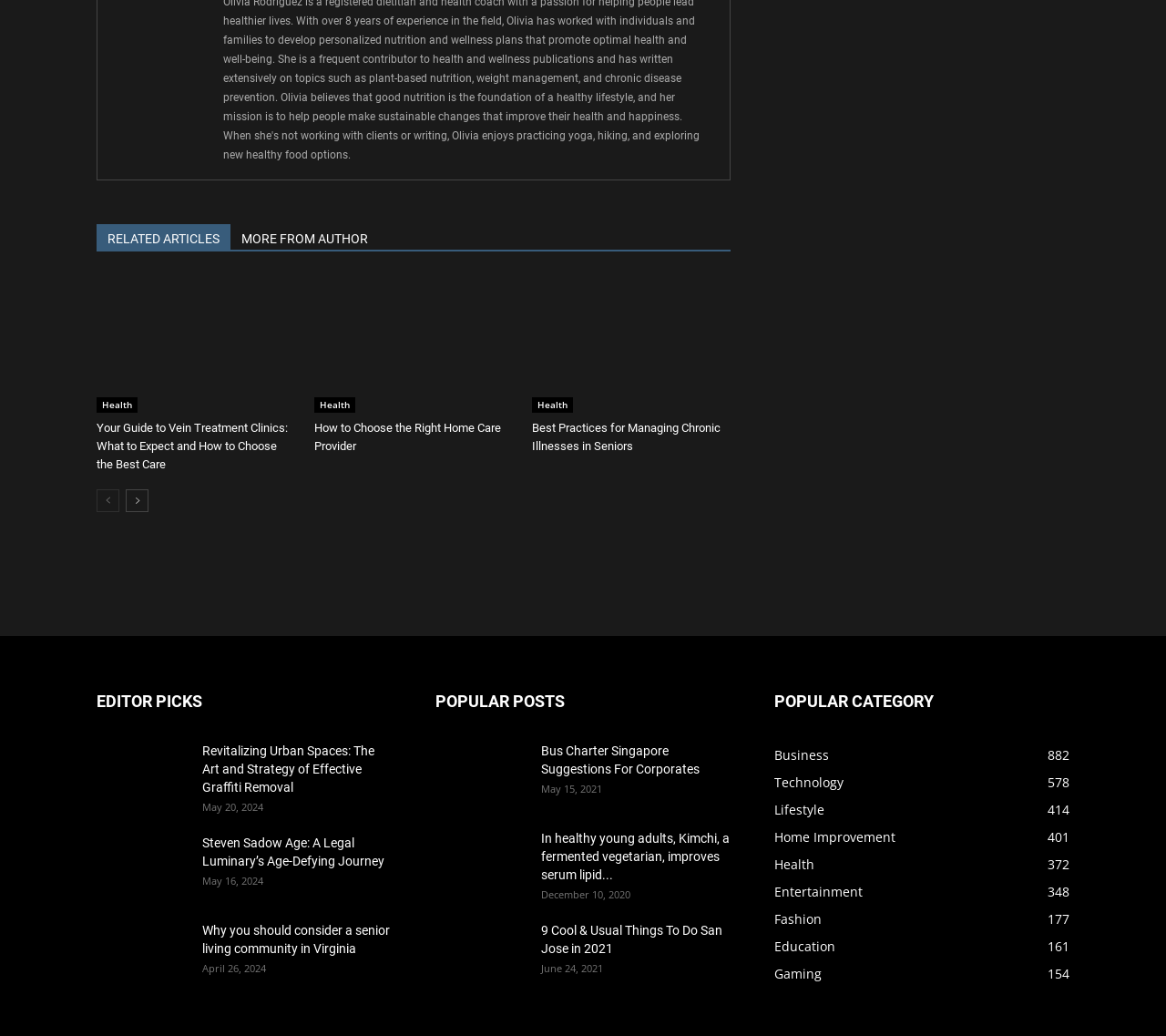Determine the bounding box coordinates of the clickable area required to perform the following instruction: "Write for Us". The coordinates should be represented as four float numbers between 0 and 1: [left, top, right, bottom].

None